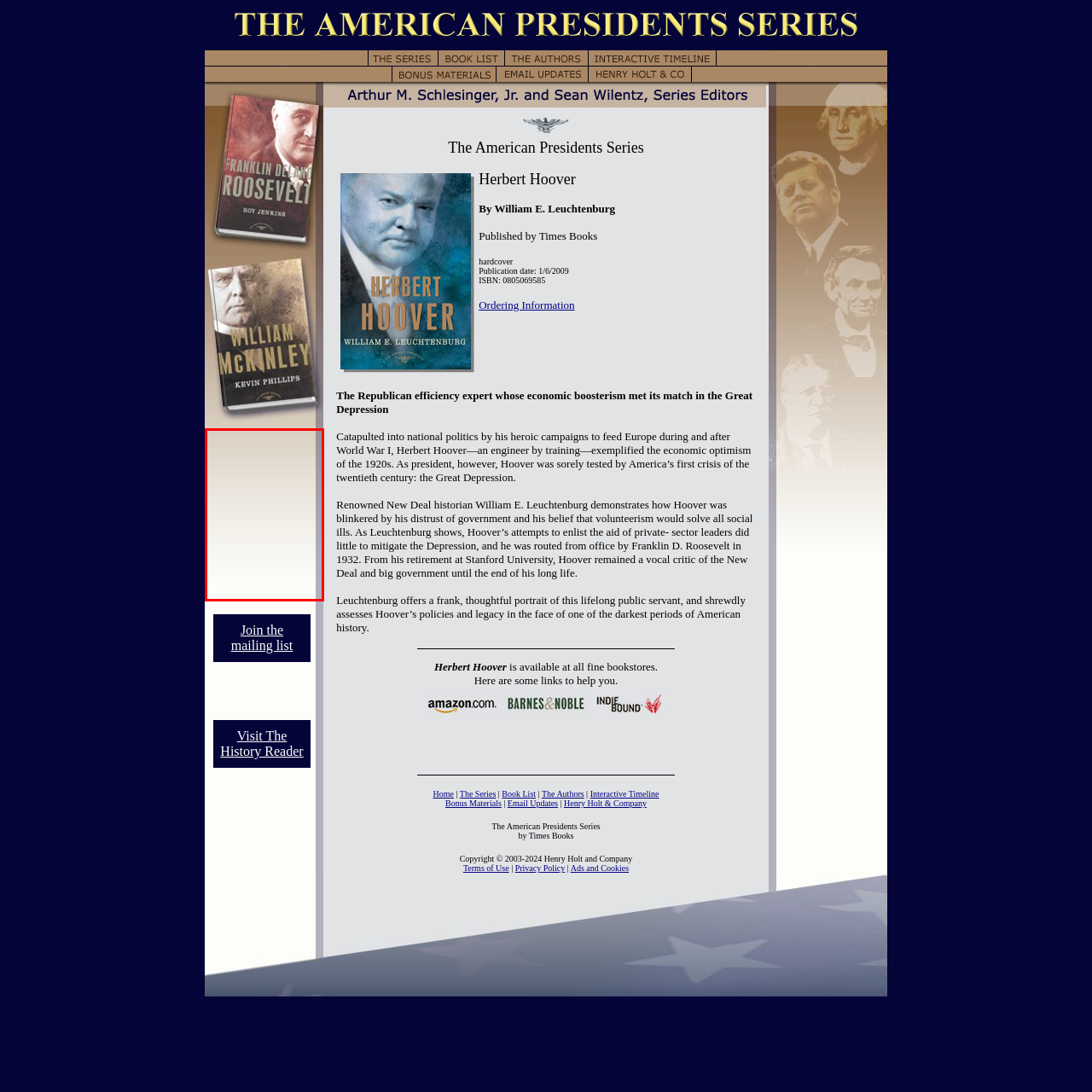Where is the image located on the webpage?
Look closely at the image contained within the red bounding box and answer the question in detail, using the visual information present.

The image is located in a prominent space on the webpage, indicating its importance within the series, which suggests that it is a key element in the webpage's design and layout.